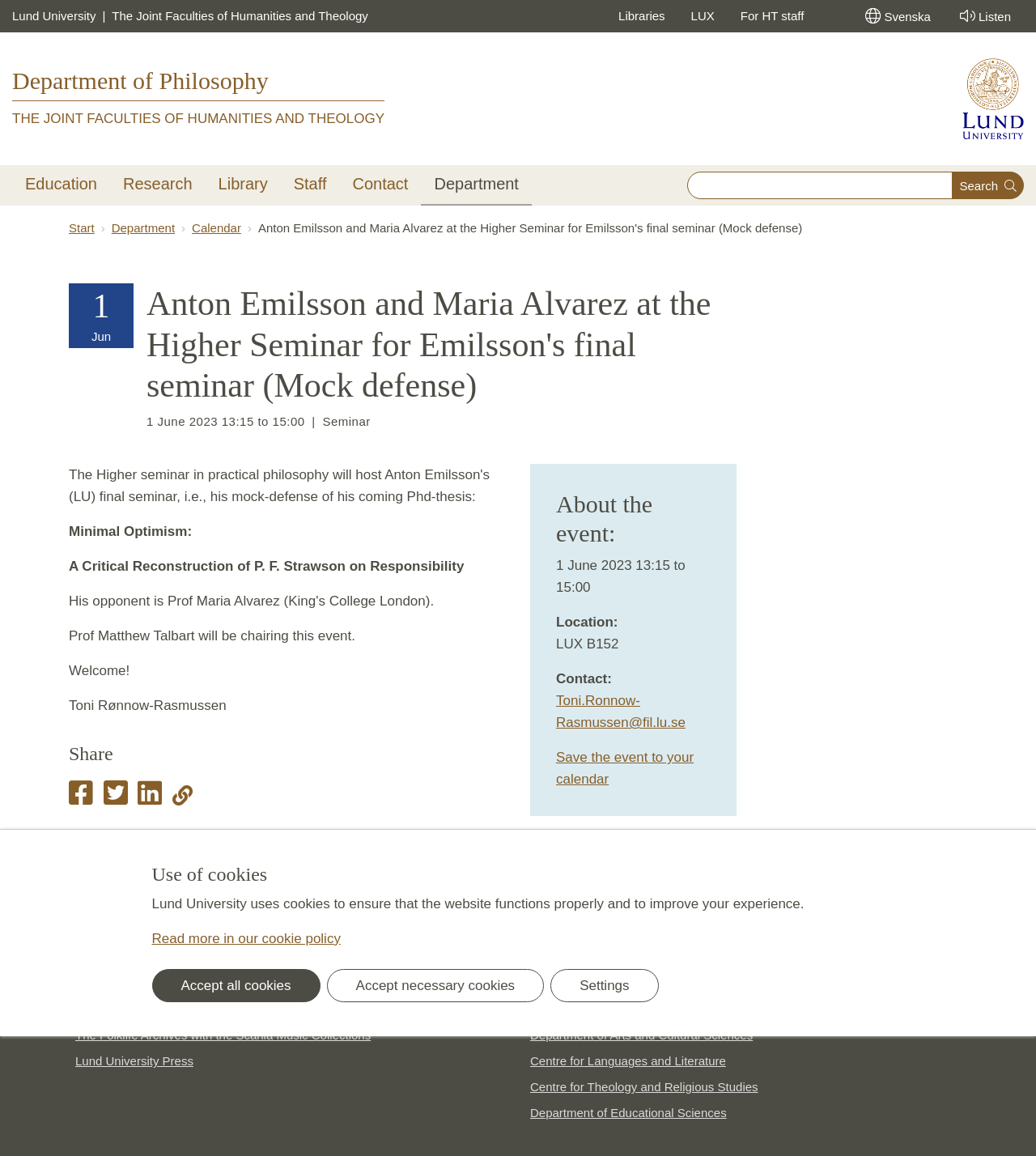Give a detailed account of the webpage's layout and content.

This webpage is about an event at the Department of Philosophy, Lund University. At the top, there is a navigation menu with links to the university's main page, the Joint Faculties of Humanities and Theology, and the Department of Philosophy. Below this, there is a breadcrumb navigation showing the current page's location within the website.

The main content of the page is about an event titled "Anton Emilsson and Maria Alvarez at the Higher Seminar for Emilsson's final seminar (Mock defense)". The event details are displayed, including the date, time, and location. There is also information about the event's opponent, chair, and contact person.

On the left side of the page, there is a sidebar with links to various departments and faculties within the university, as well as a search bar. At the bottom of the page, there are links to the university's cookie policy, terms of use, and other related information.

The page also features several social media sharing links and a link to save the event to a calendar. There are no images on the page except for the Lund University logo at the top right corner.